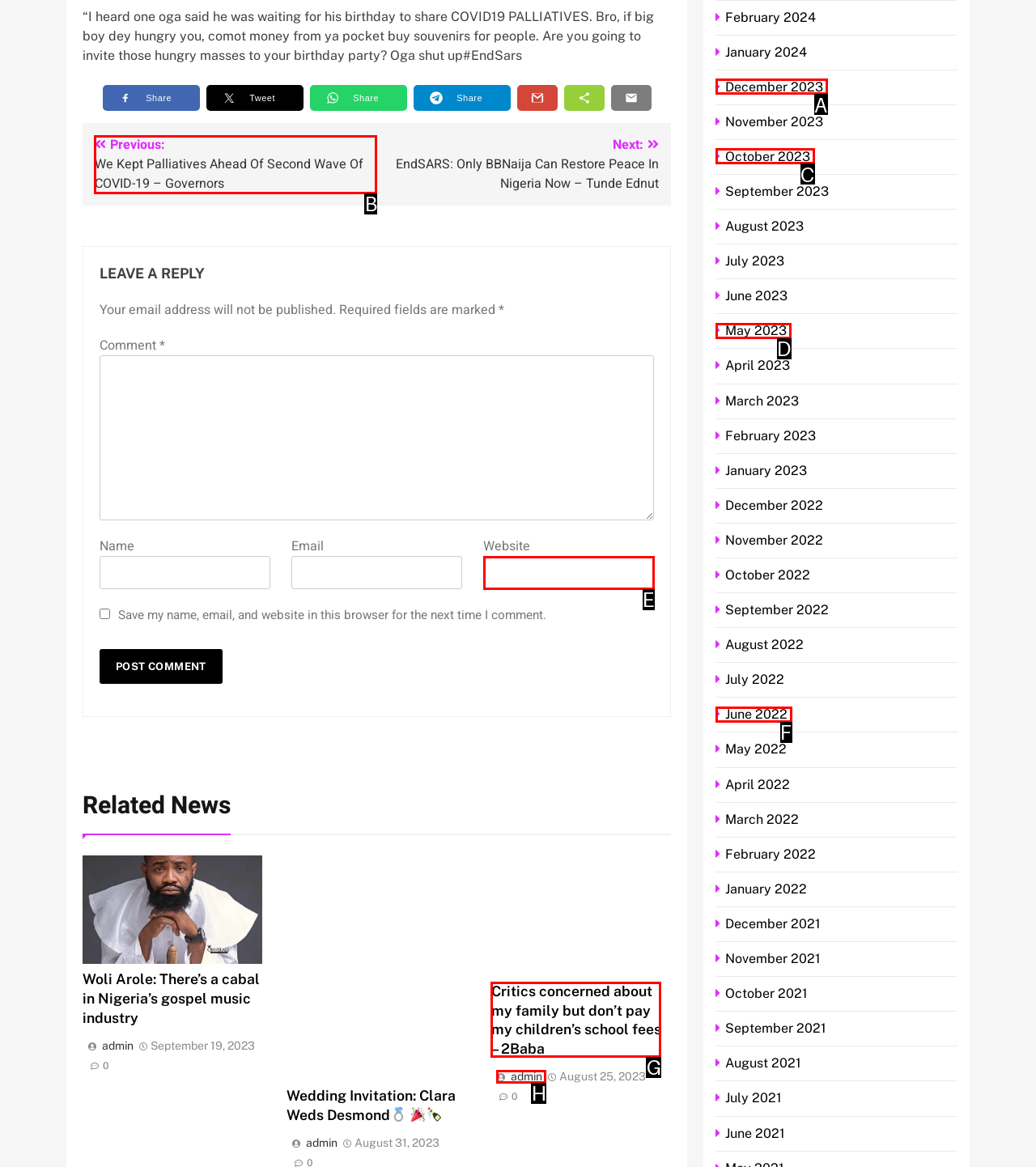Identify the HTML element to click to execute this task: View previous post Respond with the letter corresponding to the proper option.

B